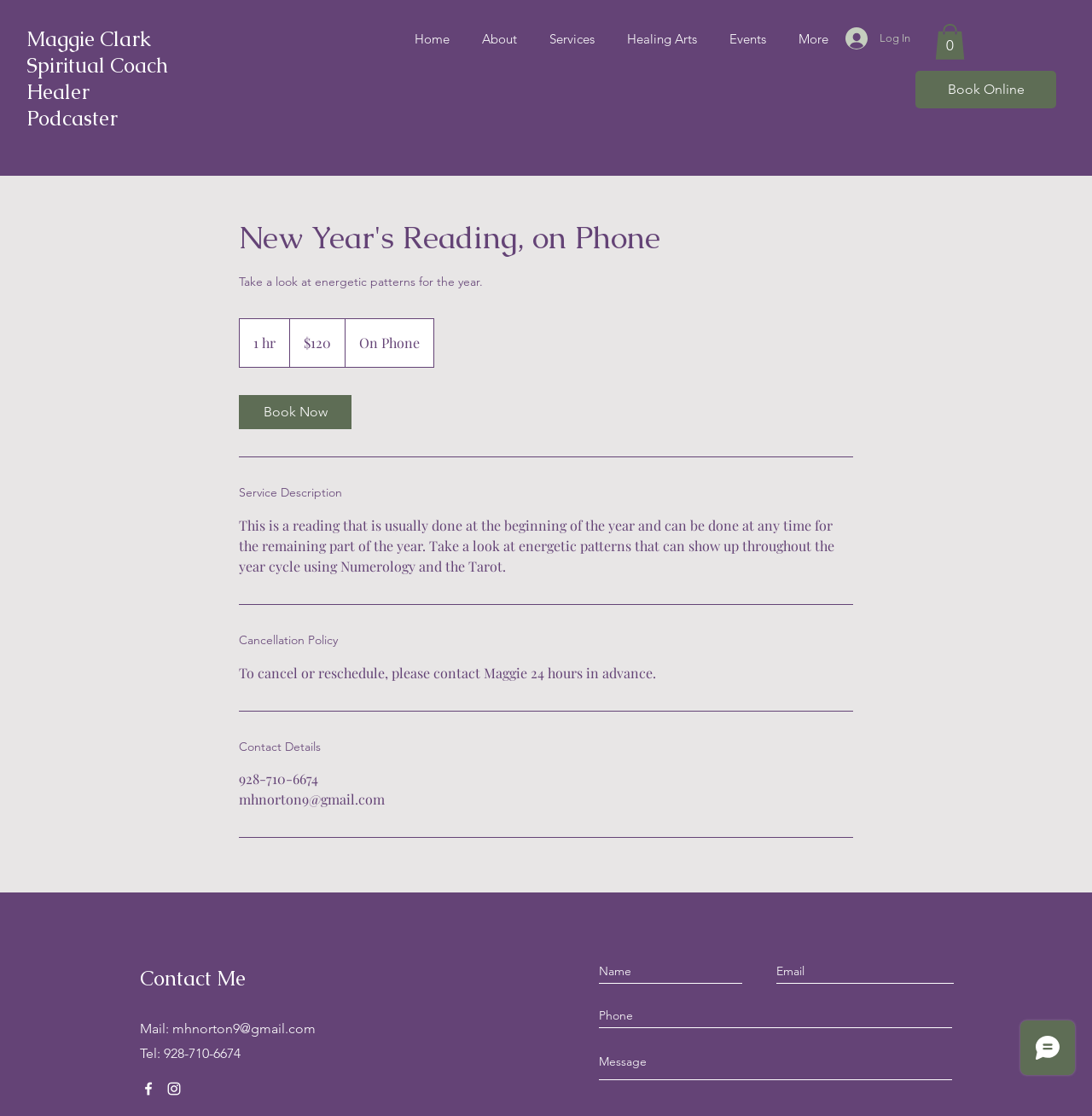Please respond in a single word or phrase: 
What is the name of the spiritual coach?

Maggie Clark